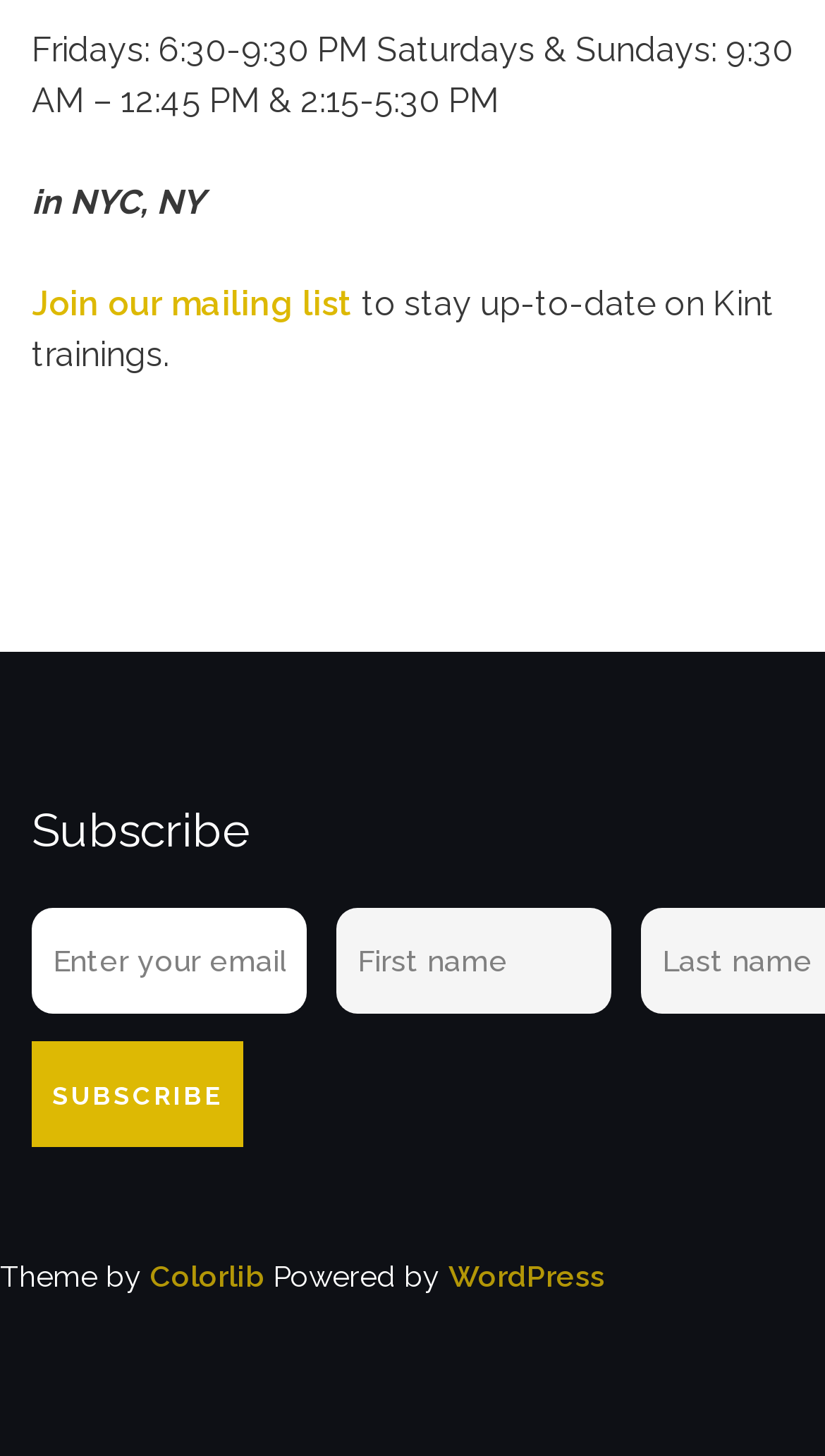Please provide a one-word or phrase answer to the question: 
What are the operating hours on Fridays?

6:30-9:30 PM